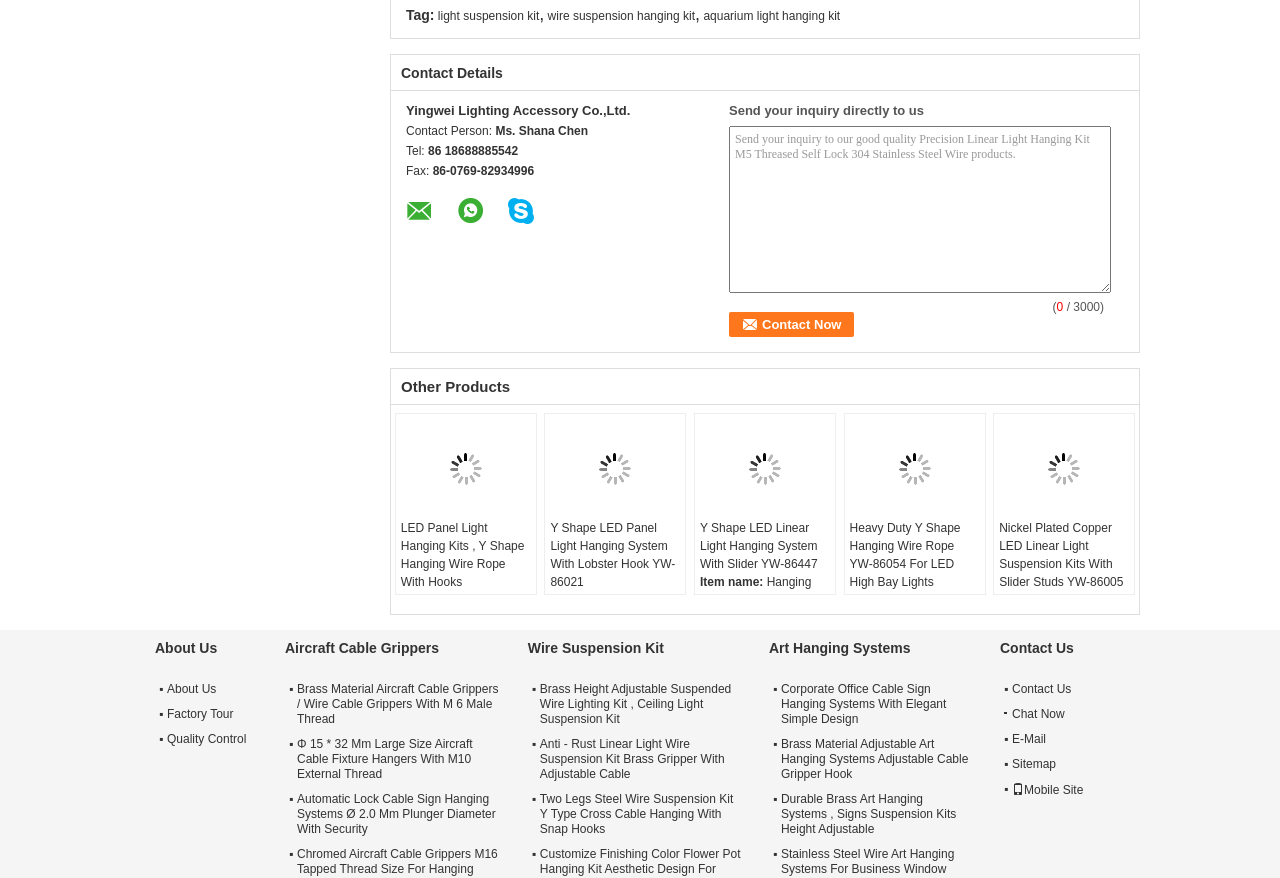What is the purpose of the 'Contact Now' button?
Provide a concise answer using a single word or phrase based on the image.

To send an inquiry